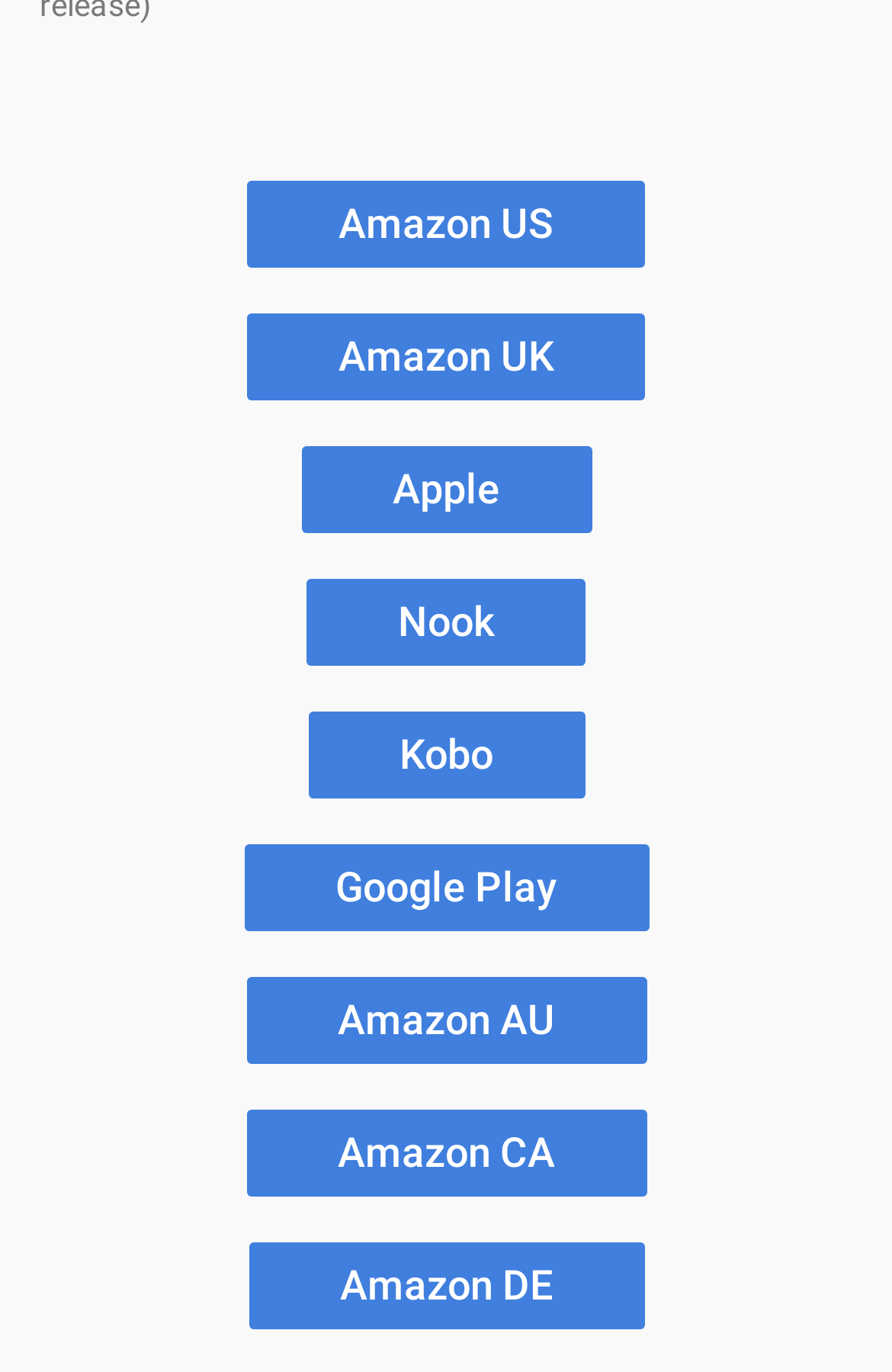What is the last e-book store listed?
Using the image, provide a concise answer in one word or a short phrase.

Amazon DE